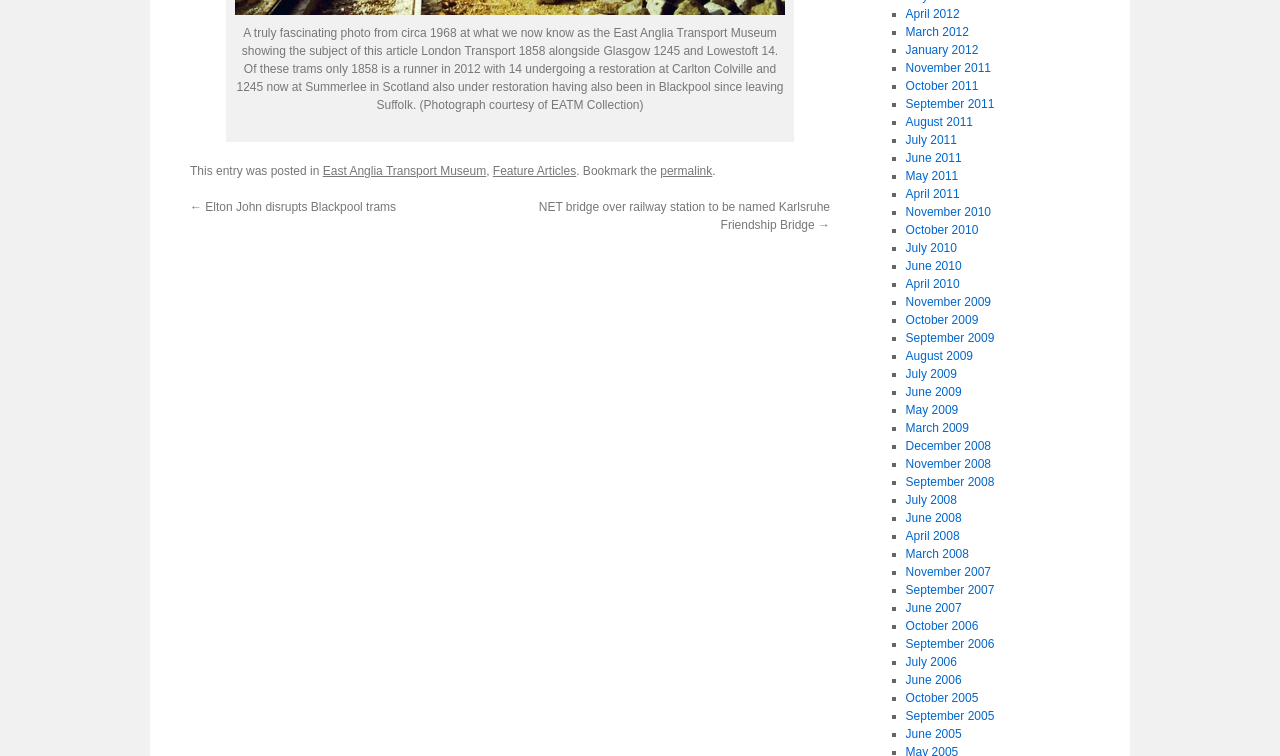Determine the bounding box coordinates for the HTML element described here: "permalink".

[0.516, 0.216, 0.556, 0.235]